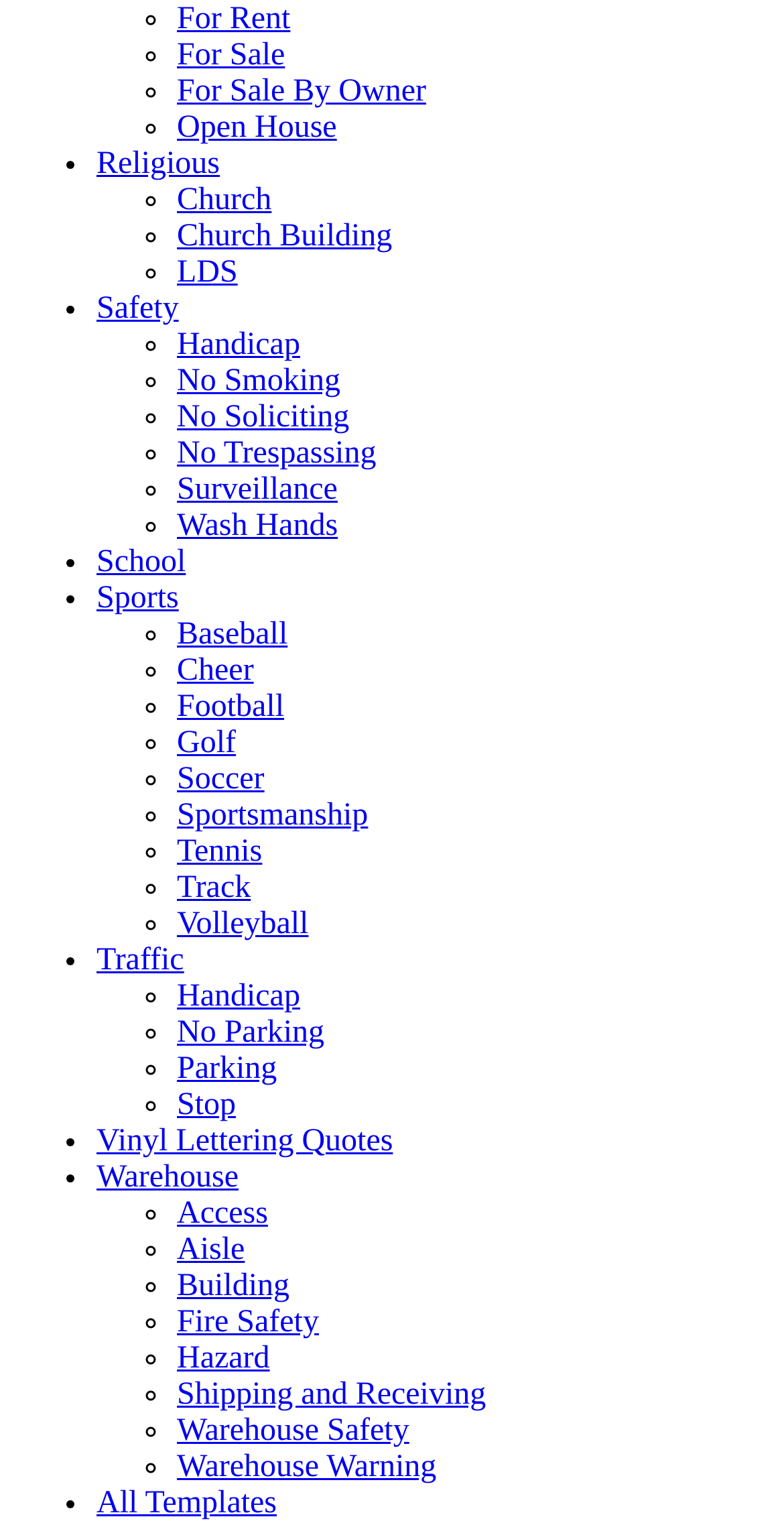Show me the bounding box coordinates of the clickable region to achieve the task as per the instruction: "Explore Sports".

[0.123, 0.381, 0.228, 0.404]